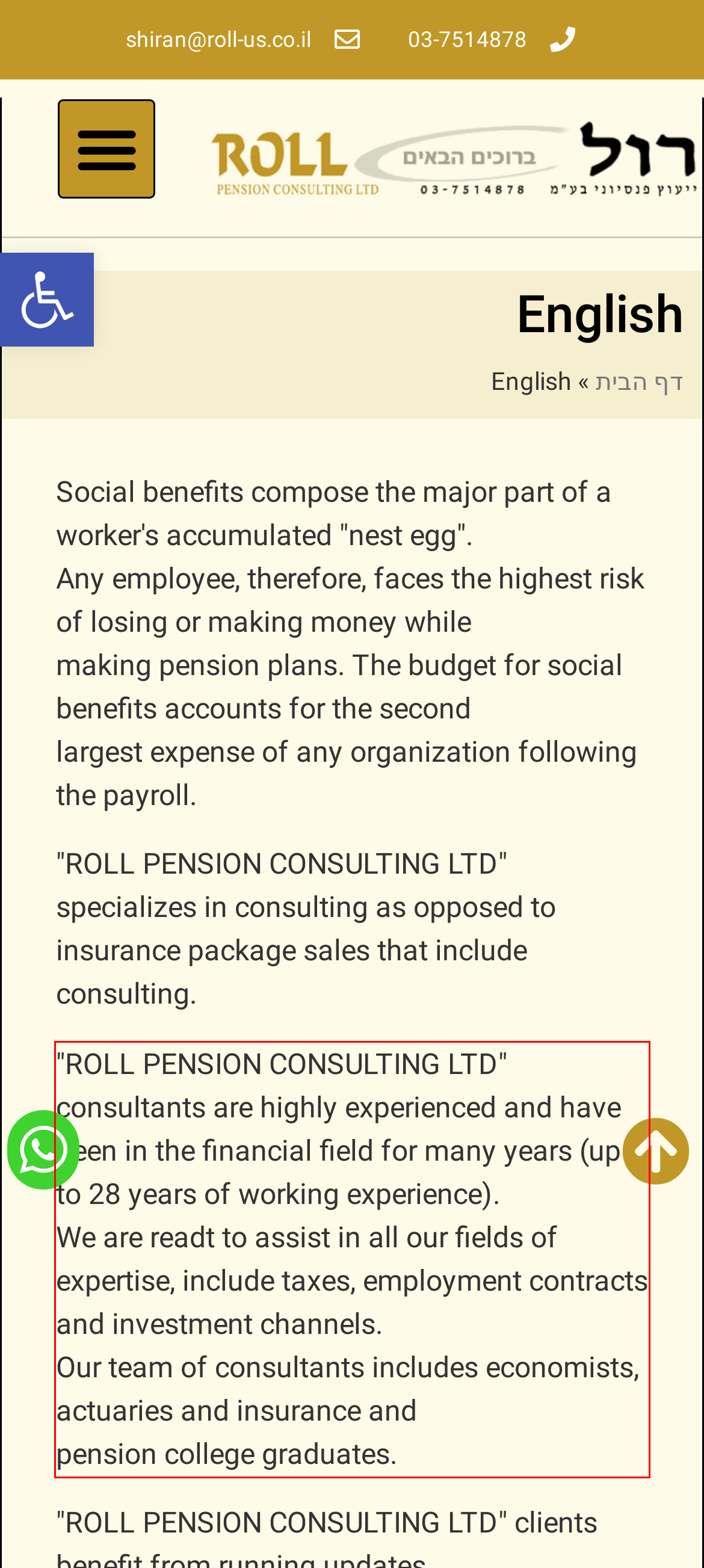You have a screenshot of a webpage where a UI element is enclosed in a red rectangle. Perform OCR to capture the text inside this red rectangle.

"ROLL PENSION CONSULTING LTD" consultants are highly experienced and have been in the financial field for many years (up to 28 years of working experience). We are readt to assist in all our fields of expertise, include taxes, employment contracts and investment channels. Our team of consultants includes economists, actuaries and insurance and pension college graduates.